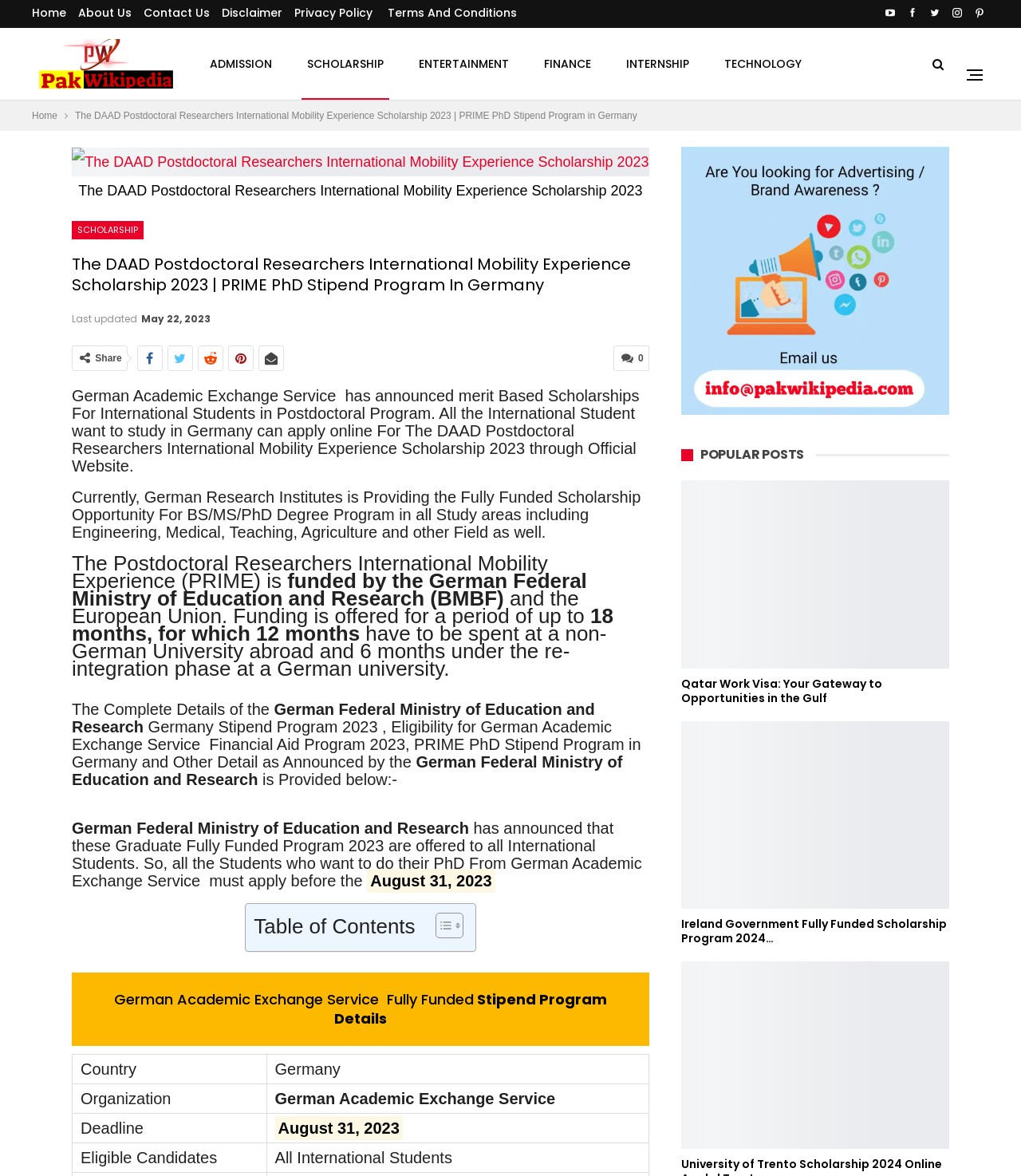Give the bounding box coordinates for this UI element: "Home". The coordinates should be four float numbers between 0 and 1, arranged as [left, top, right, bottom].

[0.031, 0.091, 0.056, 0.106]